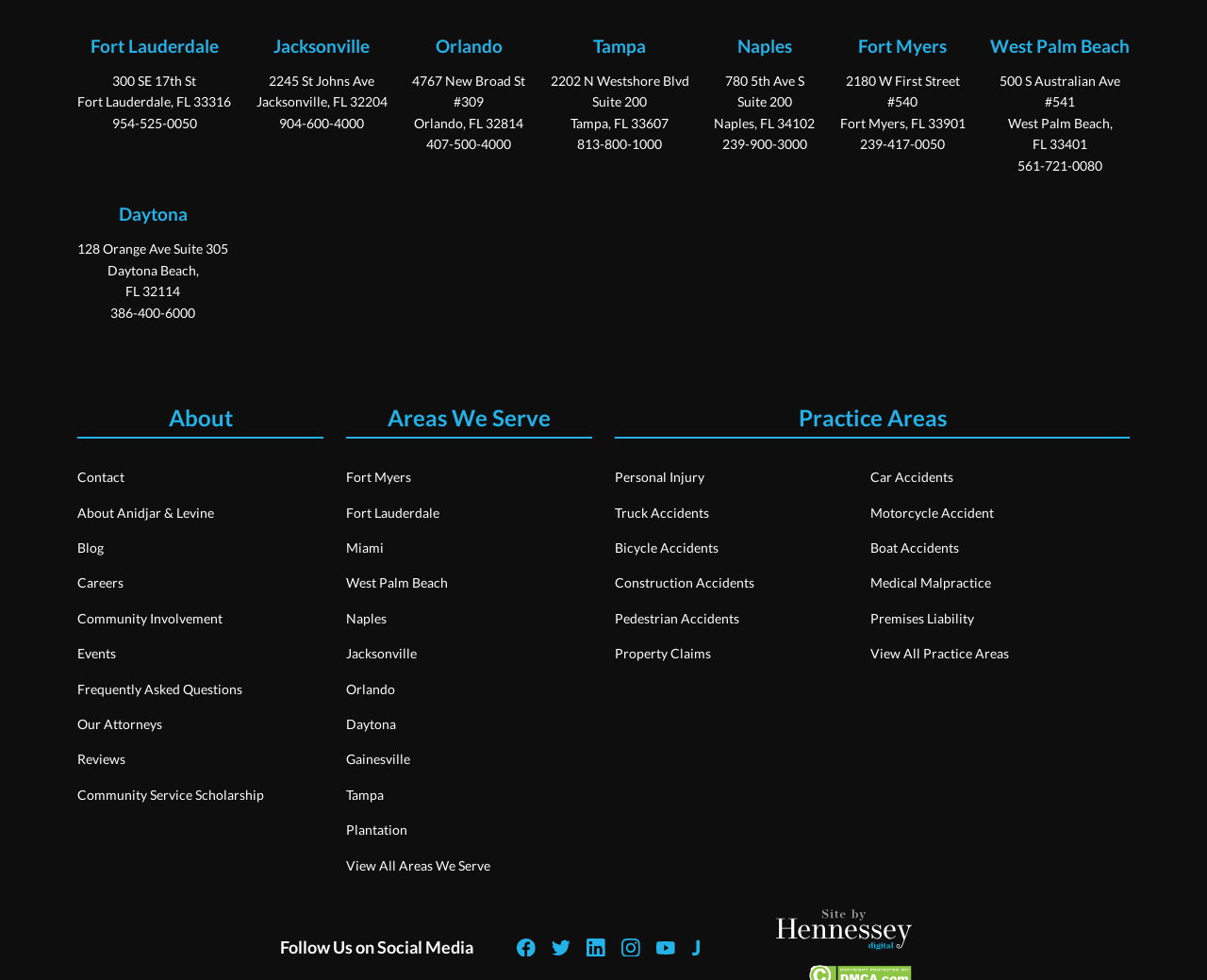Pinpoint the bounding box coordinates of the clickable element needed to complete the instruction: "Call 954-525-0050". The coordinates should be provided as four float numbers between 0 and 1: [left, top, right, bottom].

[0.093, 0.115, 0.163, 0.137]